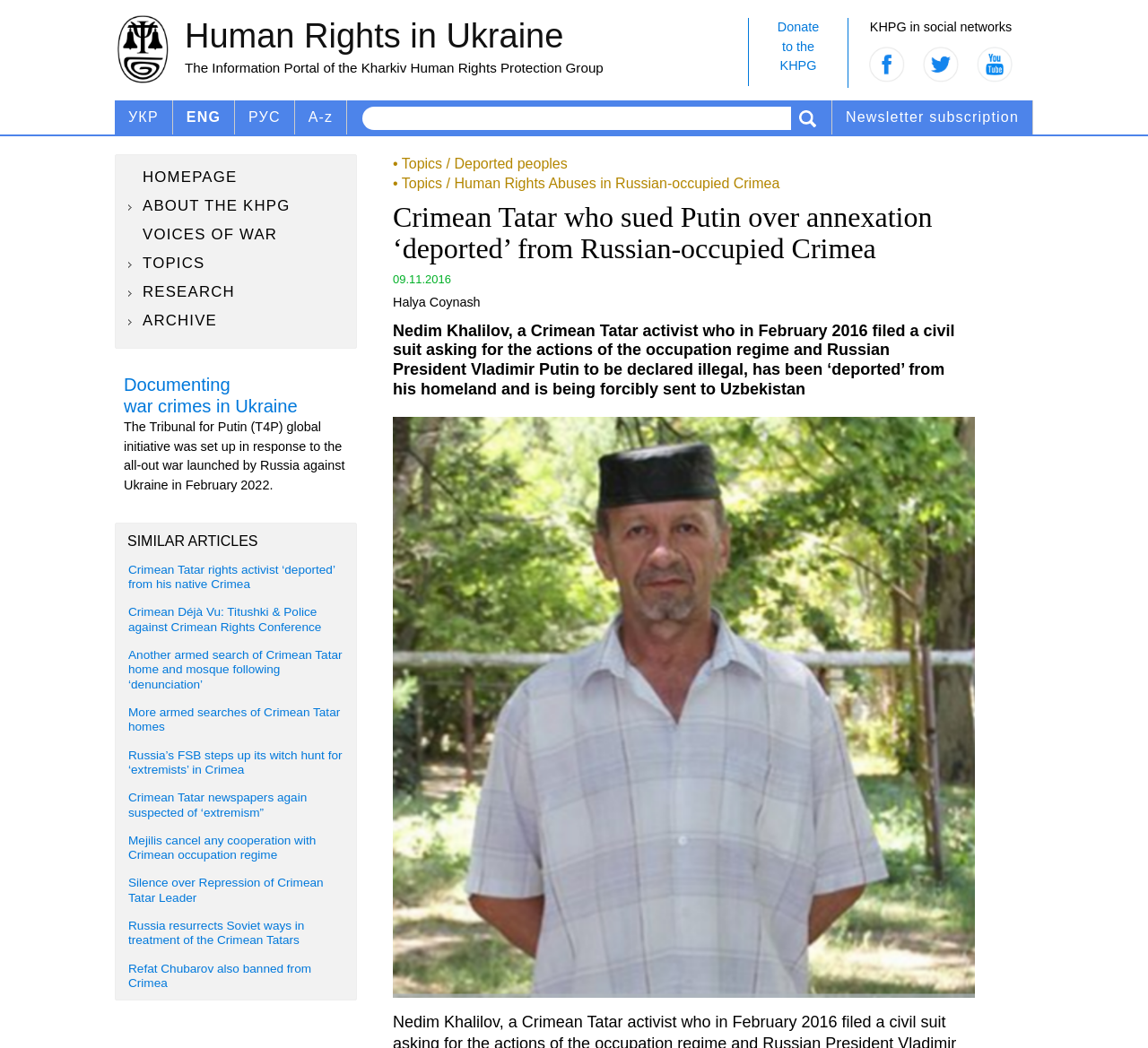Can you provide the bounding box coordinates for the element that should be clicked to implement the instruction: "Click on the Facebook link"?

[0.751, 0.067, 0.795, 0.081]